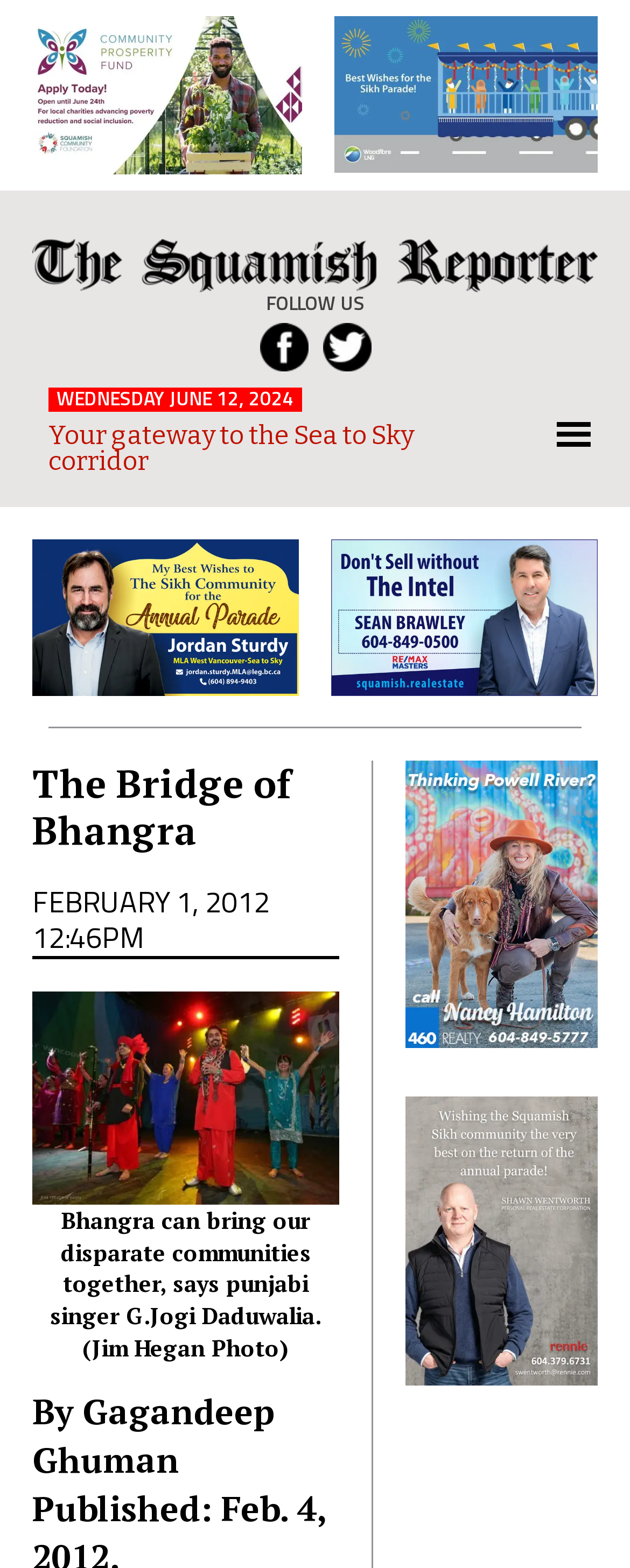Given the description: "parent_node: The Squamish Reporter", determine the bounding box coordinates of the UI element. The coordinates should be formatted as four float numbers between 0 and 1, [left, top, right, bottom].

[0.872, 0.261, 0.949, 0.292]